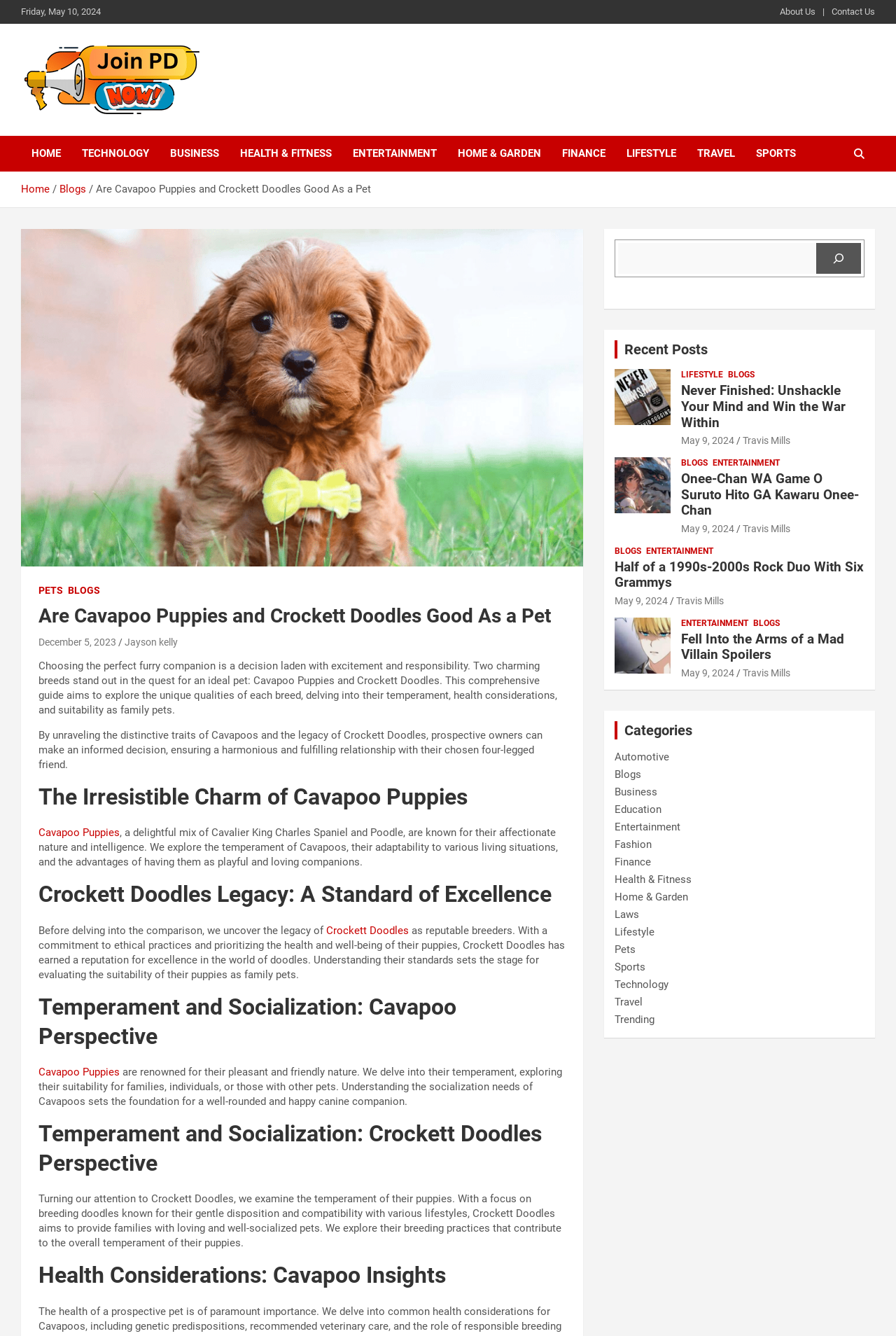What is the focus of Crockett Doodles' breeding practices? Observe the screenshot and provide a one-word or short phrase answer.

Gentle disposition and compatibility